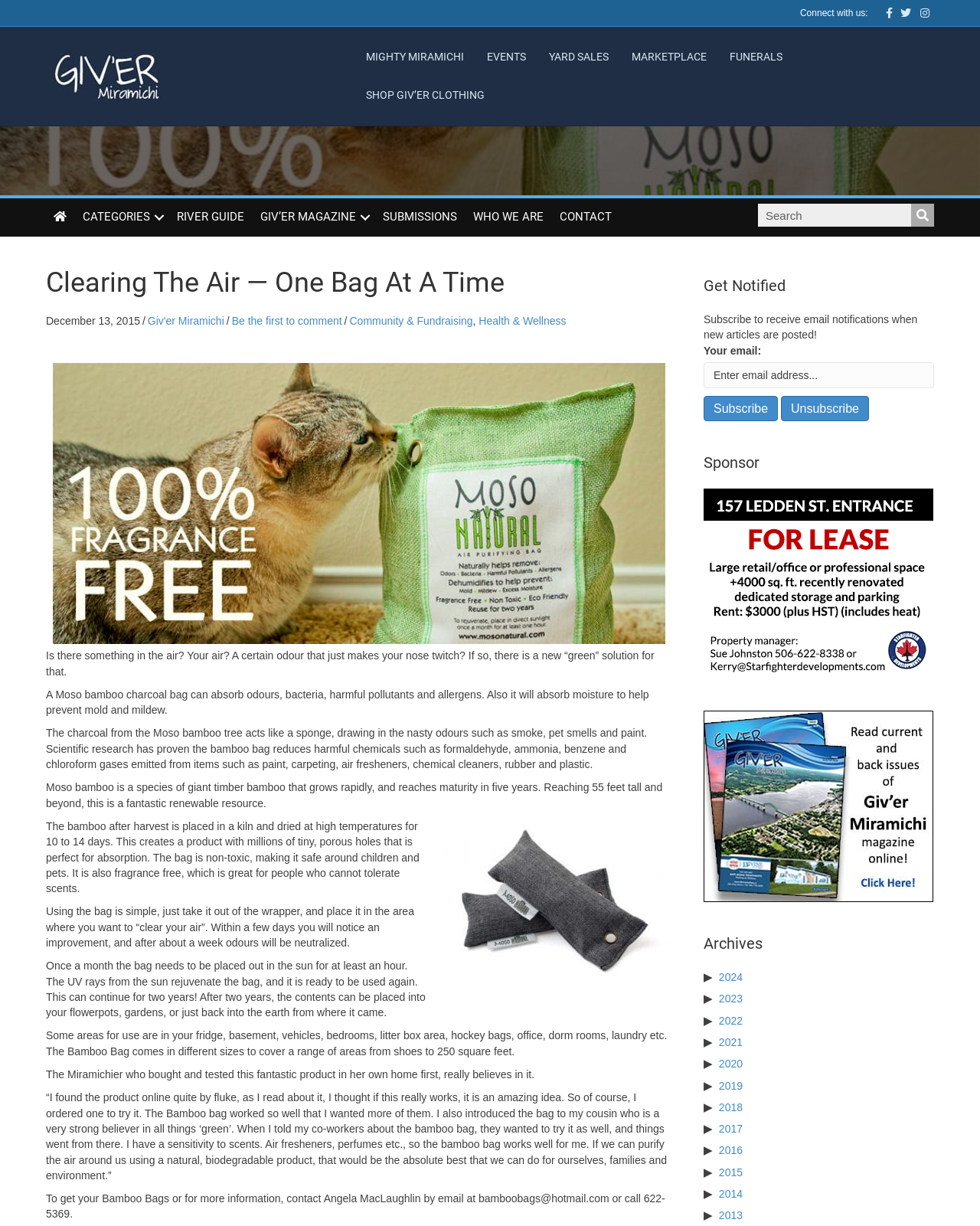Locate the bounding box coordinates of the clickable area to execute the instruction: "Subscribe to receive email notifications". Provide the coordinates as four float numbers between 0 and 1, represented as [left, top, right, bottom].

[0.718, 0.224, 0.953, 0.242]